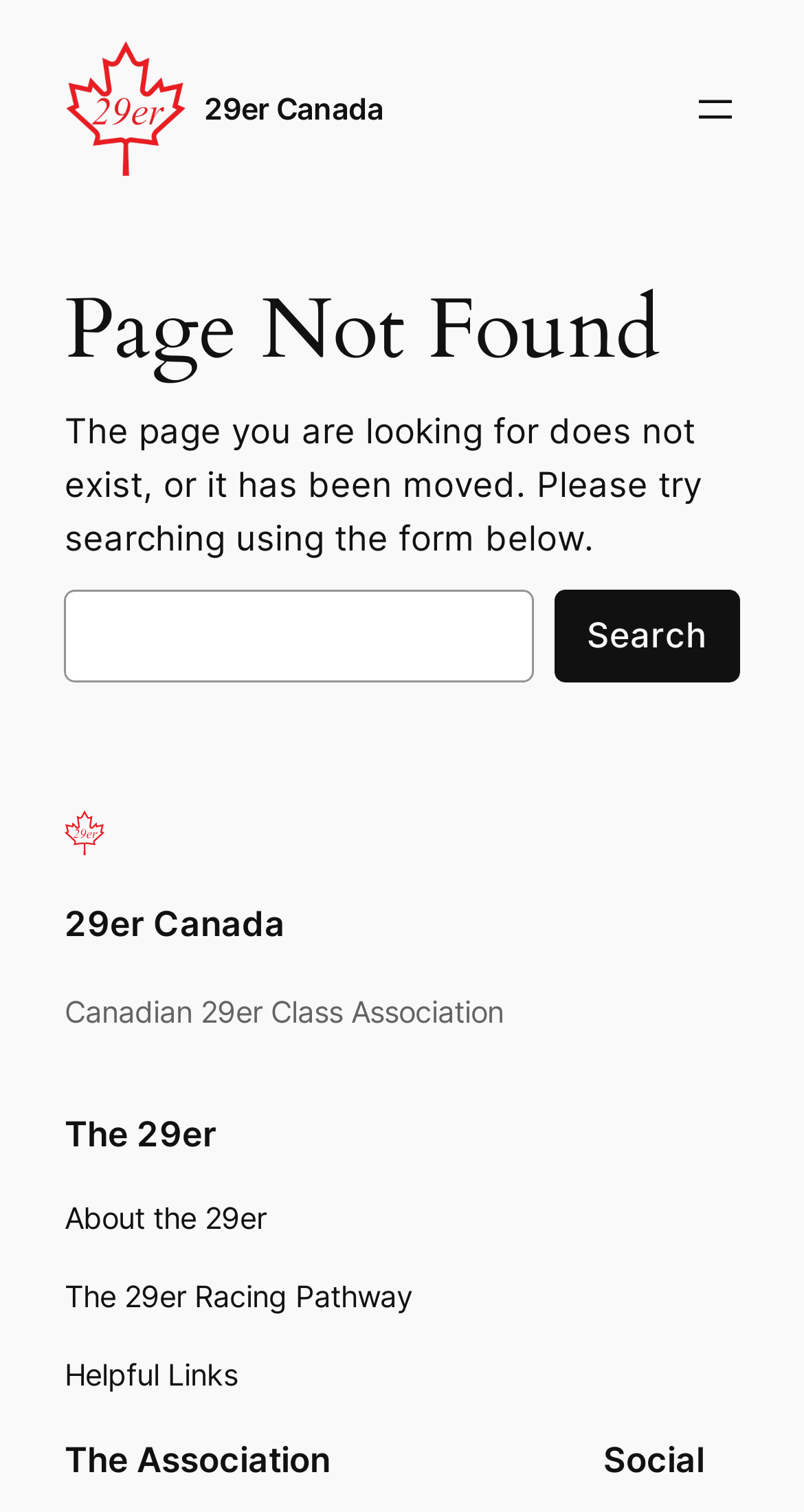Could you indicate the bounding box coordinates of the region to click in order to complete this instruction: "Check Frequently Asked Questions".

None